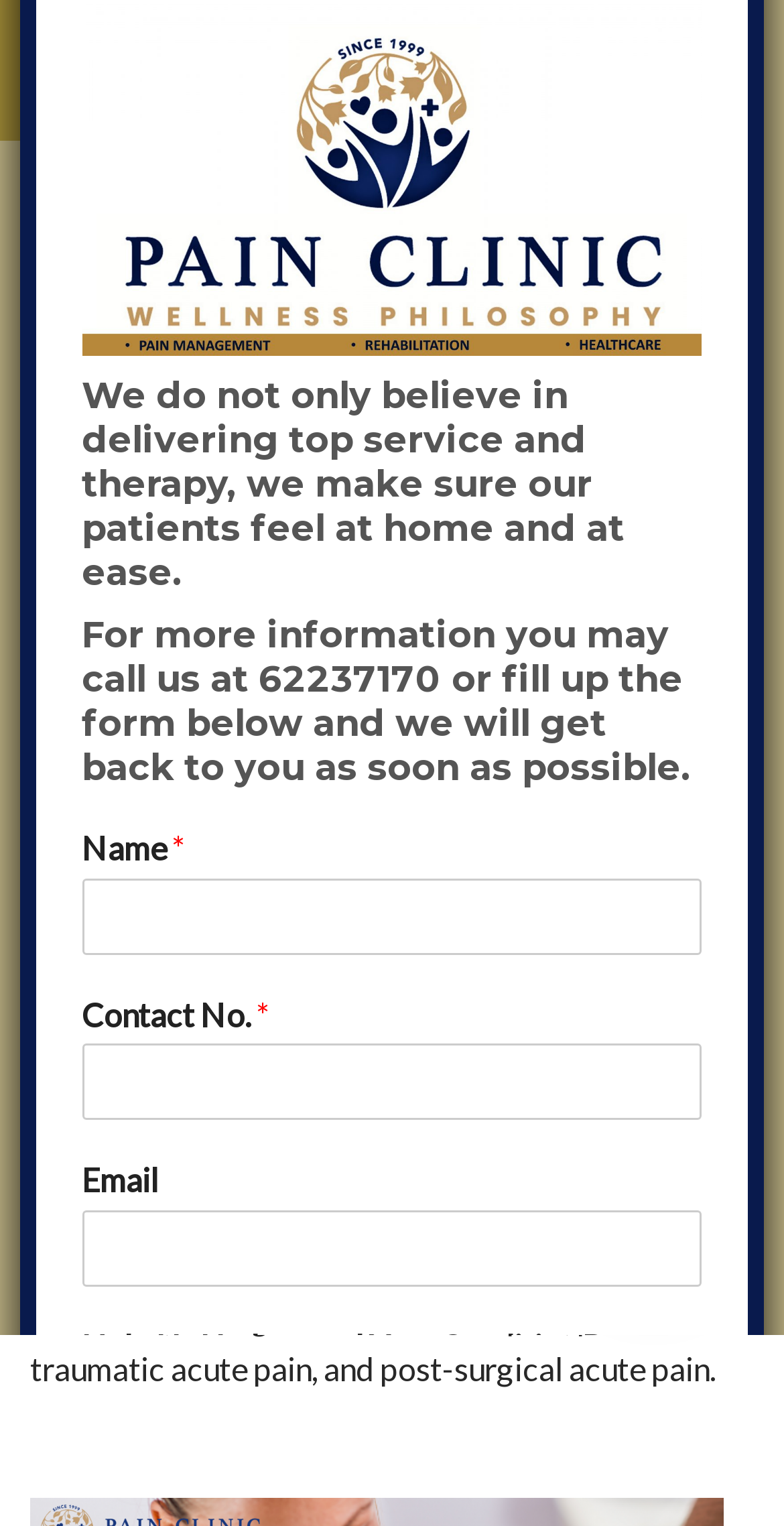What is the required information to fill up the form?
Answer the question in as much detail as possible.

I found the required information by looking at the form fields, which have asterisks (*) next to 'Name' and 'Contact No.'. This indicates that these fields are mandatory.